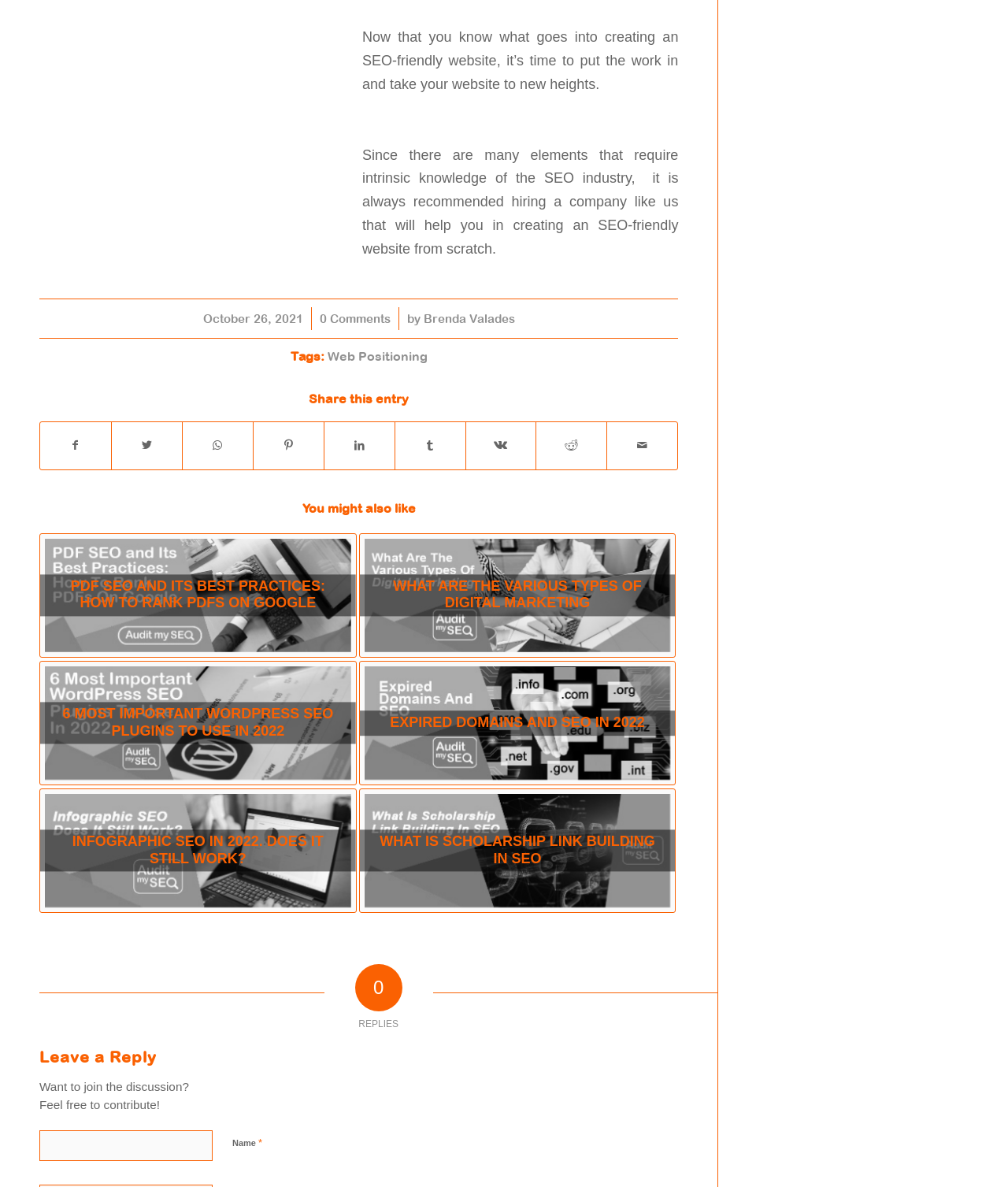Use a single word or phrase to answer the question:
What is the date of the article?

October 26, 2021